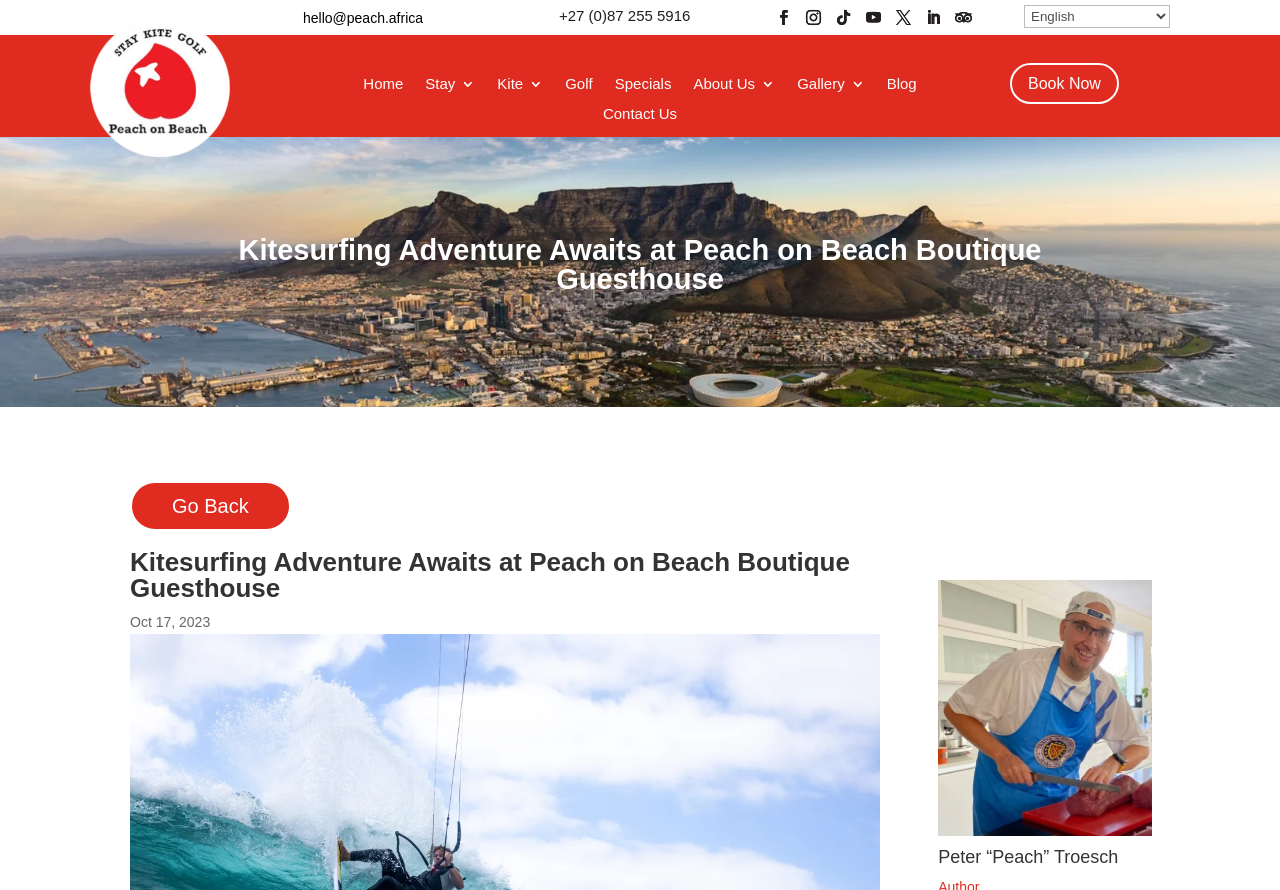Locate the bounding box coordinates of the clickable region to complete the following instruction: "View the article about dressing up at home."

None